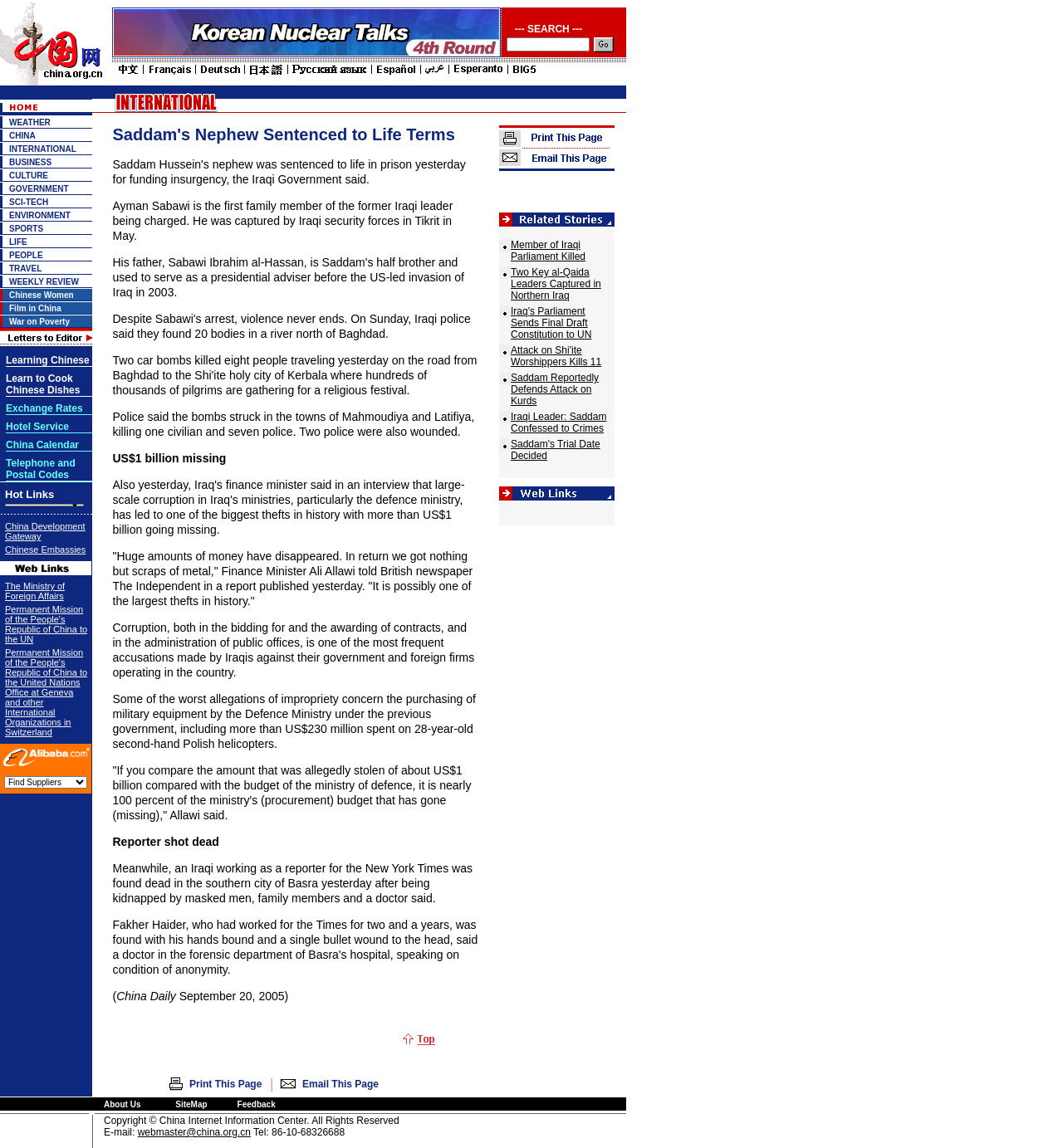Respond to the question below with a single word or phrase:
What is the text in the second column of the table?

WEATHER CHINA INTERNATIONAL BUSINESS CULTURE GOVERNMENT SCI-TECH ENVIRONMENT SPORTS LIFE